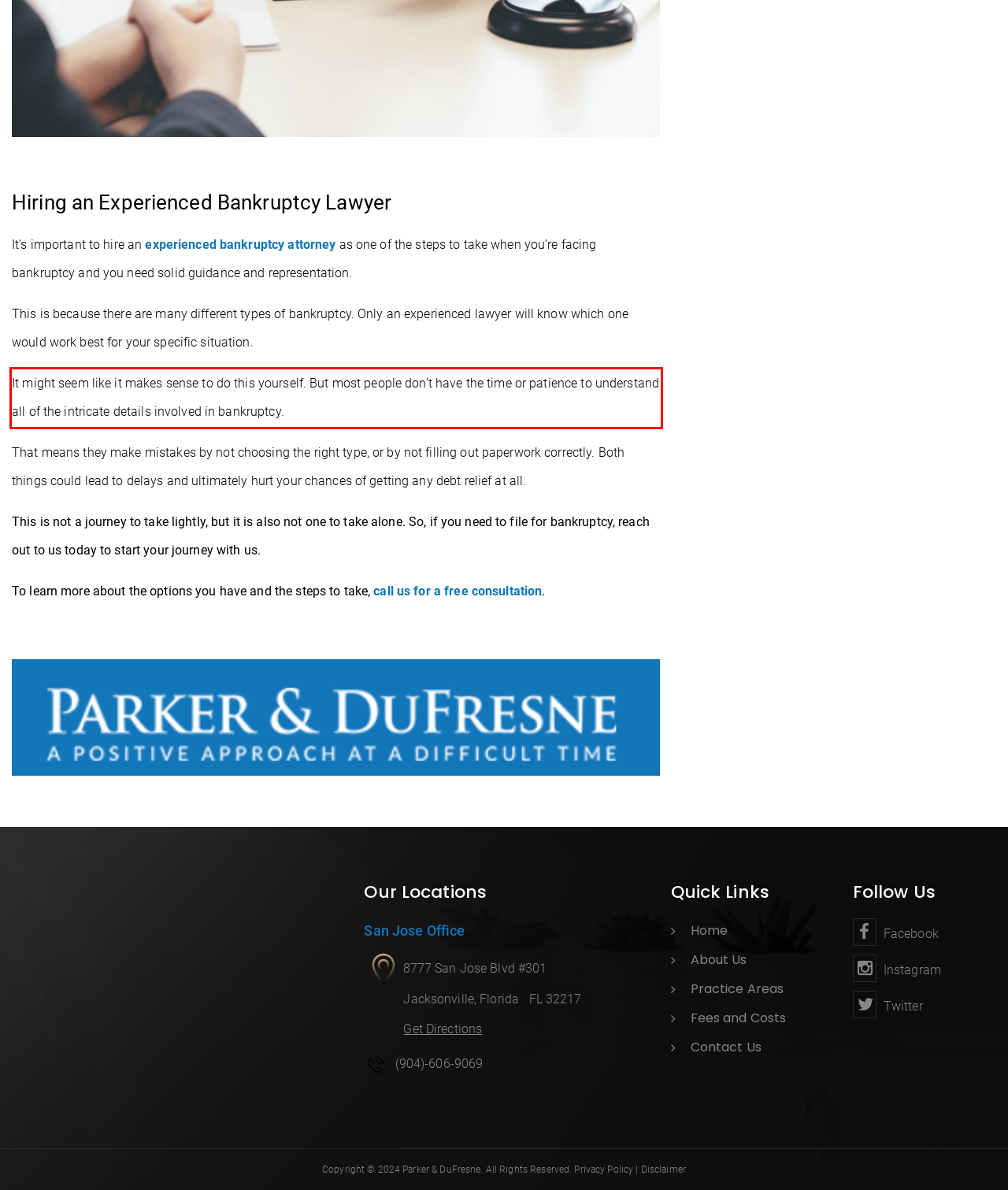Given a webpage screenshot, identify the text inside the red bounding box using OCR and extract it.

It might seem like it makes sense to do this yourself. But most people don’t have the time or patience to understand all of the intricate details involved in bankruptcy.